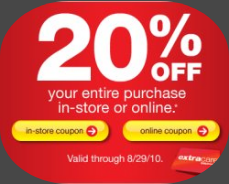When does the promotion expire?
Kindly offer a detailed explanation using the data available in the image.

The expiration date of the promotion is explicitly mentioned at the bottom of the image as 'Valid through 8/29/10', providing customers with a sense of urgency to avail the offer before it expires.